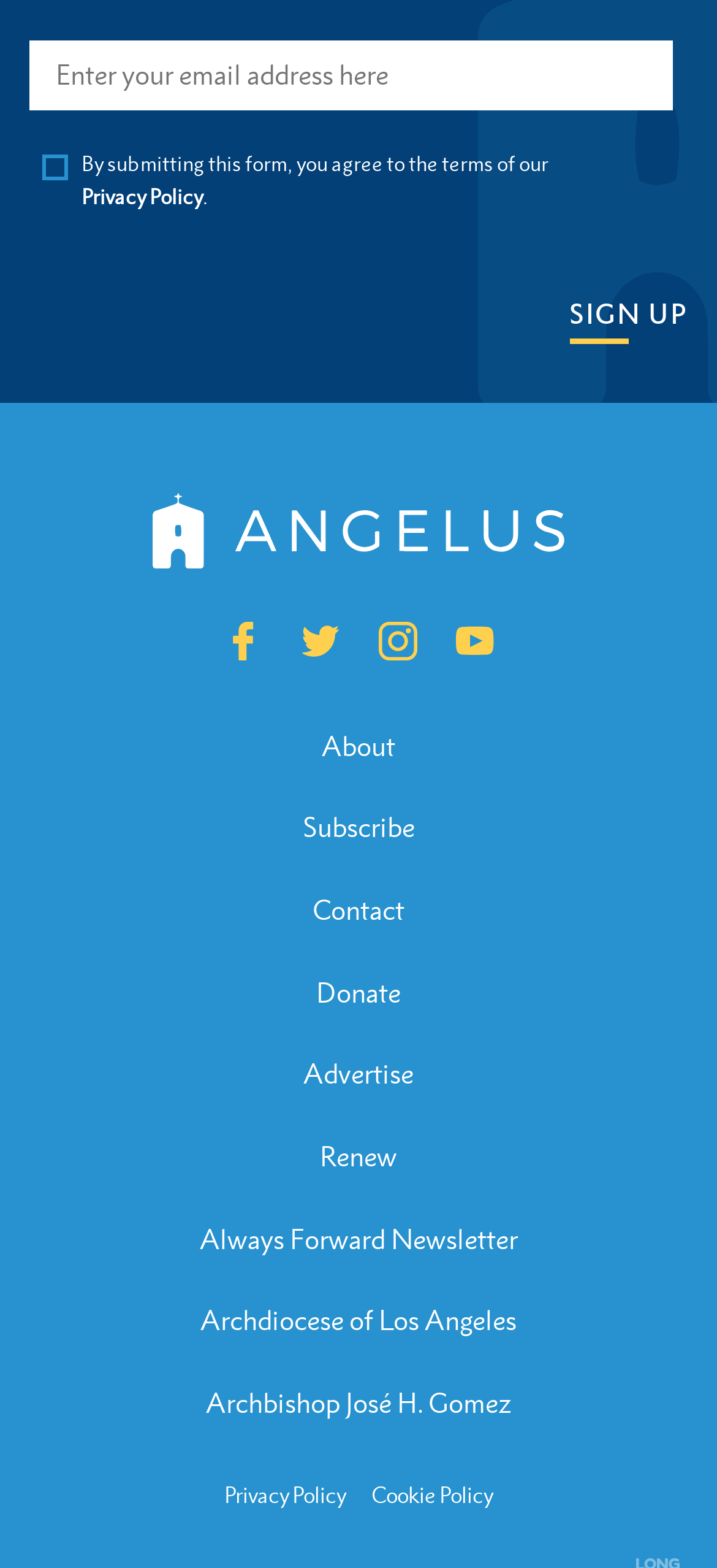Please determine the bounding box coordinates of the clickable area required to carry out the following instruction: "Contact us". The coordinates must be four float numbers between 0 and 1, represented as [left, top, right, bottom].

[0.436, 0.569, 0.564, 0.591]